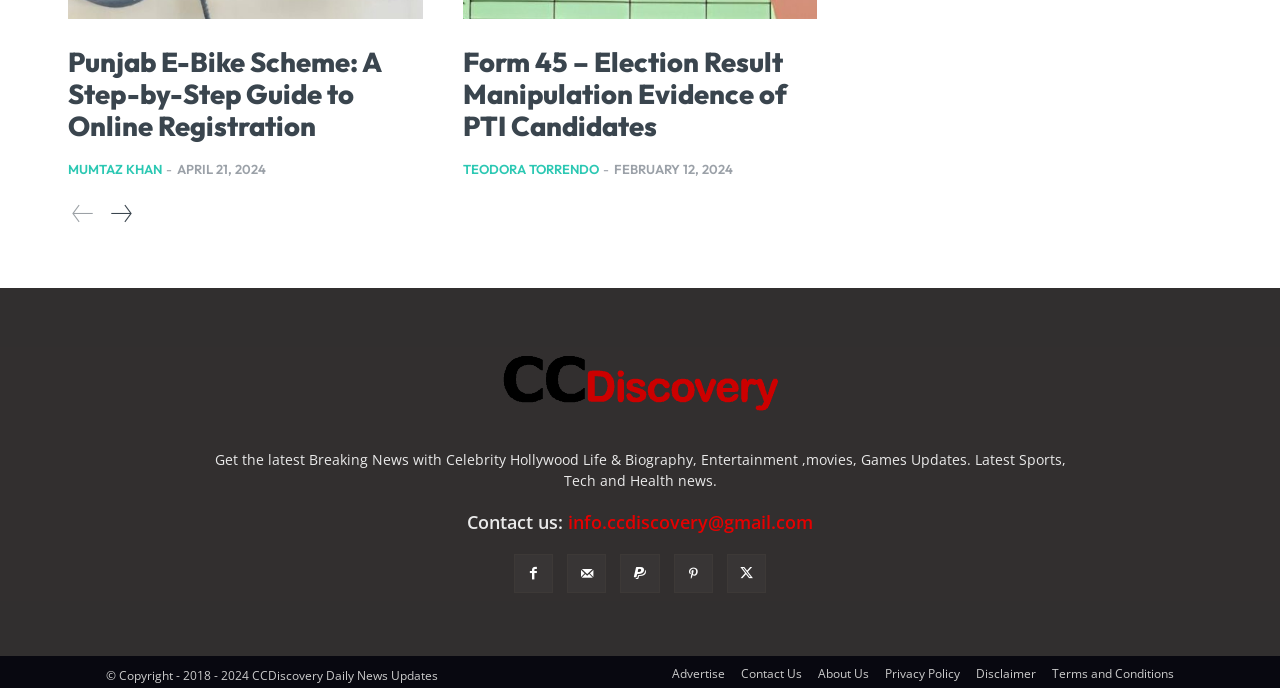Find the bounding box of the element with the following description: "Paypal". The coordinates must be four float numbers between 0 and 1, formatted as [left, top, right, bottom].

[0.485, 0.85, 0.515, 0.907]